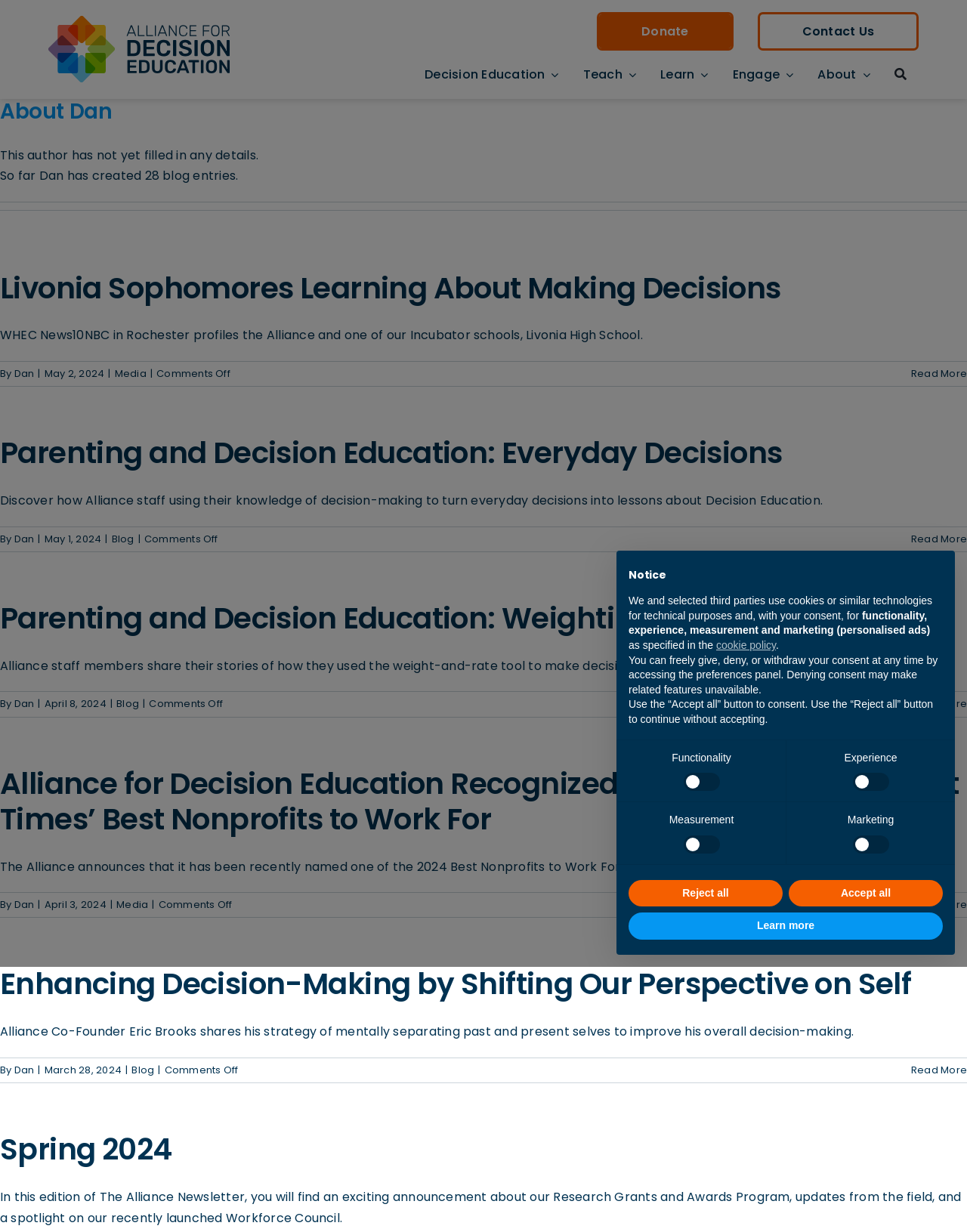Identify the bounding box coordinates for the region to click in order to carry out this instruction: "View the 'About Dan' section". Provide the coordinates using four float numbers between 0 and 1, formatted as [left, top, right, bottom].

[0.0, 0.08, 1.0, 0.101]